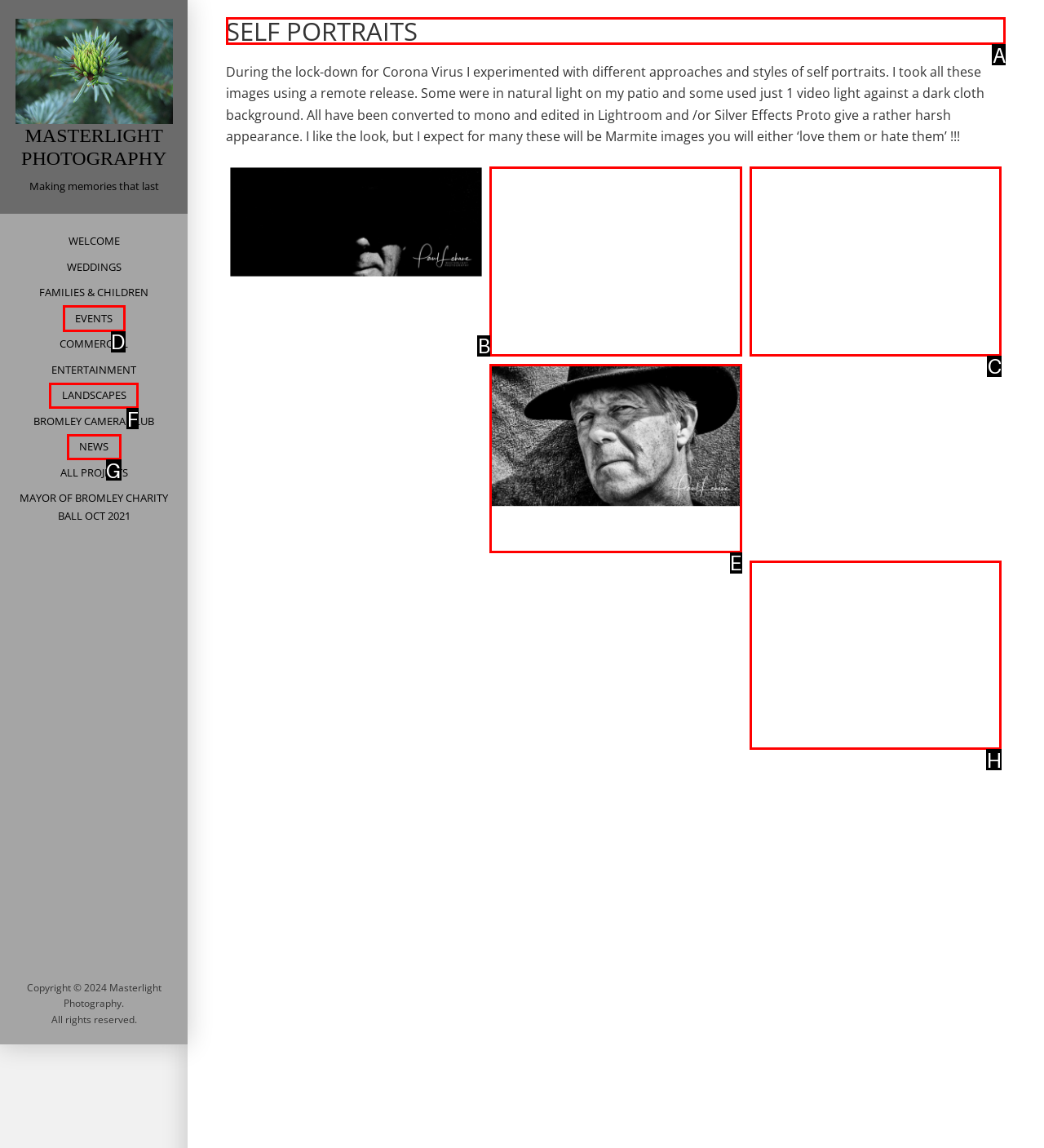Among the marked elements in the screenshot, which letter corresponds to the UI element needed for the task: Explore SELF PORTRAITS project?

A